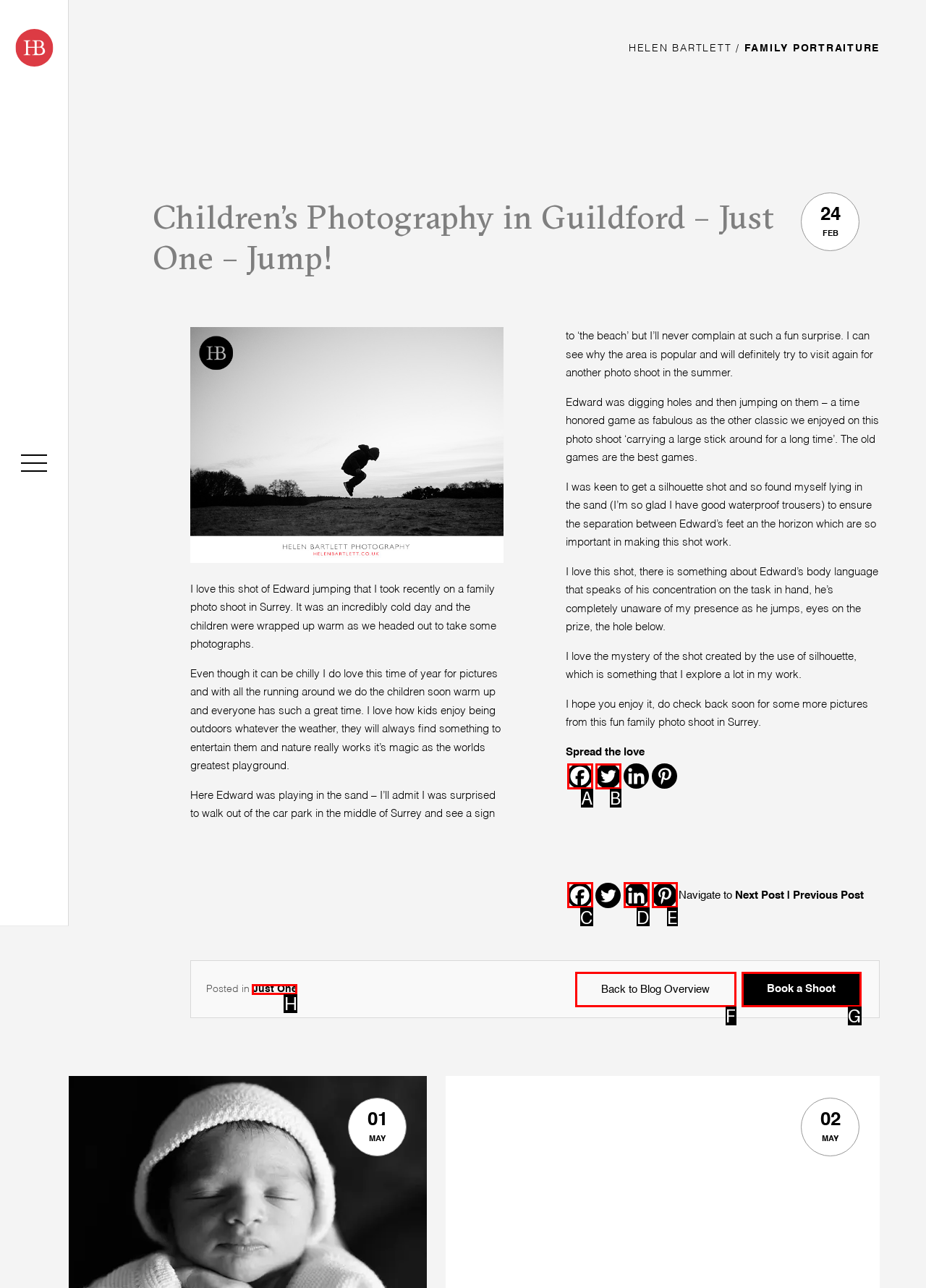Identify the HTML element that matches the description: July 2020. Provide the letter of the correct option from the choices.

None